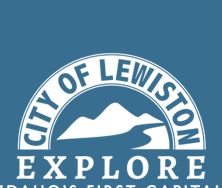Refer to the screenshot and give an in-depth answer to this question: What is Lewiston's historical significance?

The text 'IDAHO'S FIRST CAPITAL' at the bottom of the seal signifies Lewiston's historical significance as the inaugural capital of Idaho, highlighting its importance in the state's history.